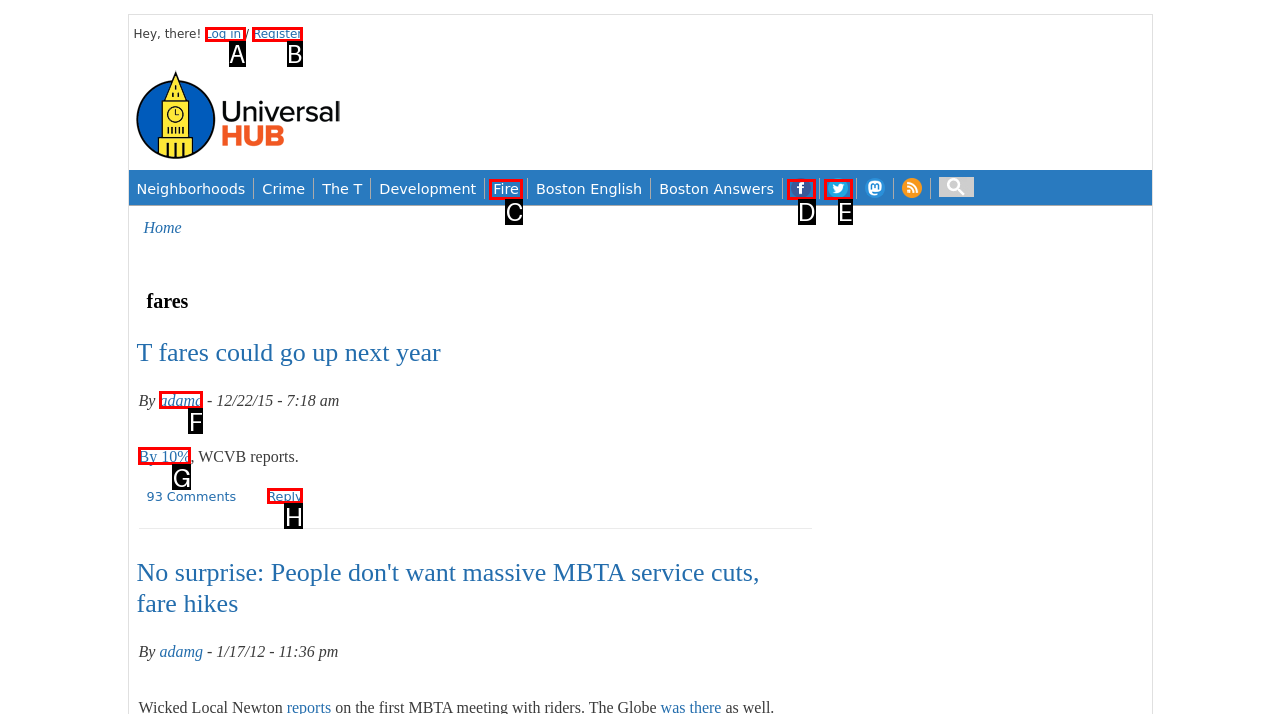Which HTML element among the options matches this description: Log in? Answer with the letter representing your choice.

A